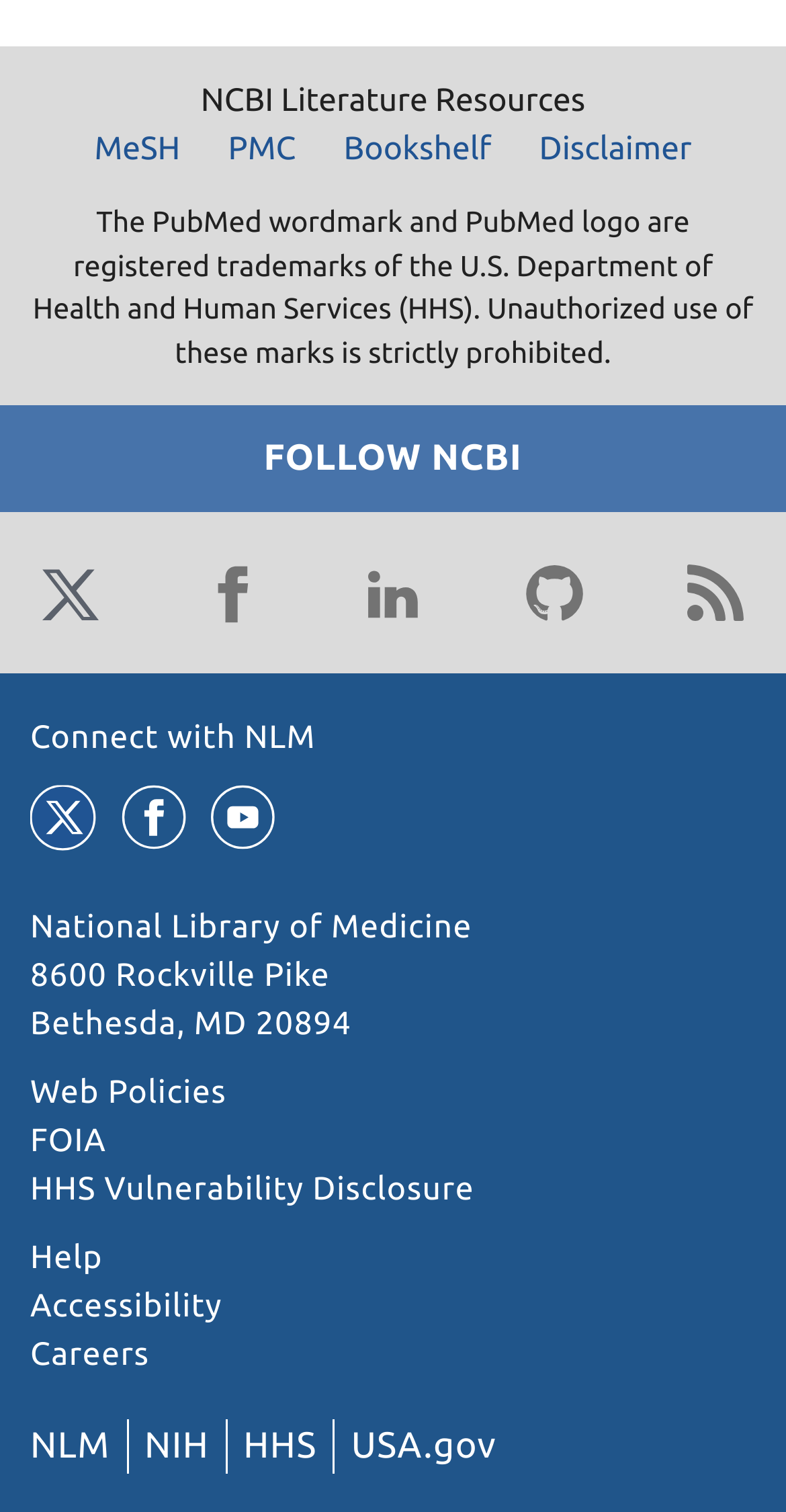What is the address of the library? Please answer the question using a single word or phrase based on the image.

8600 Rockville Pike Bethesda, MD 20894